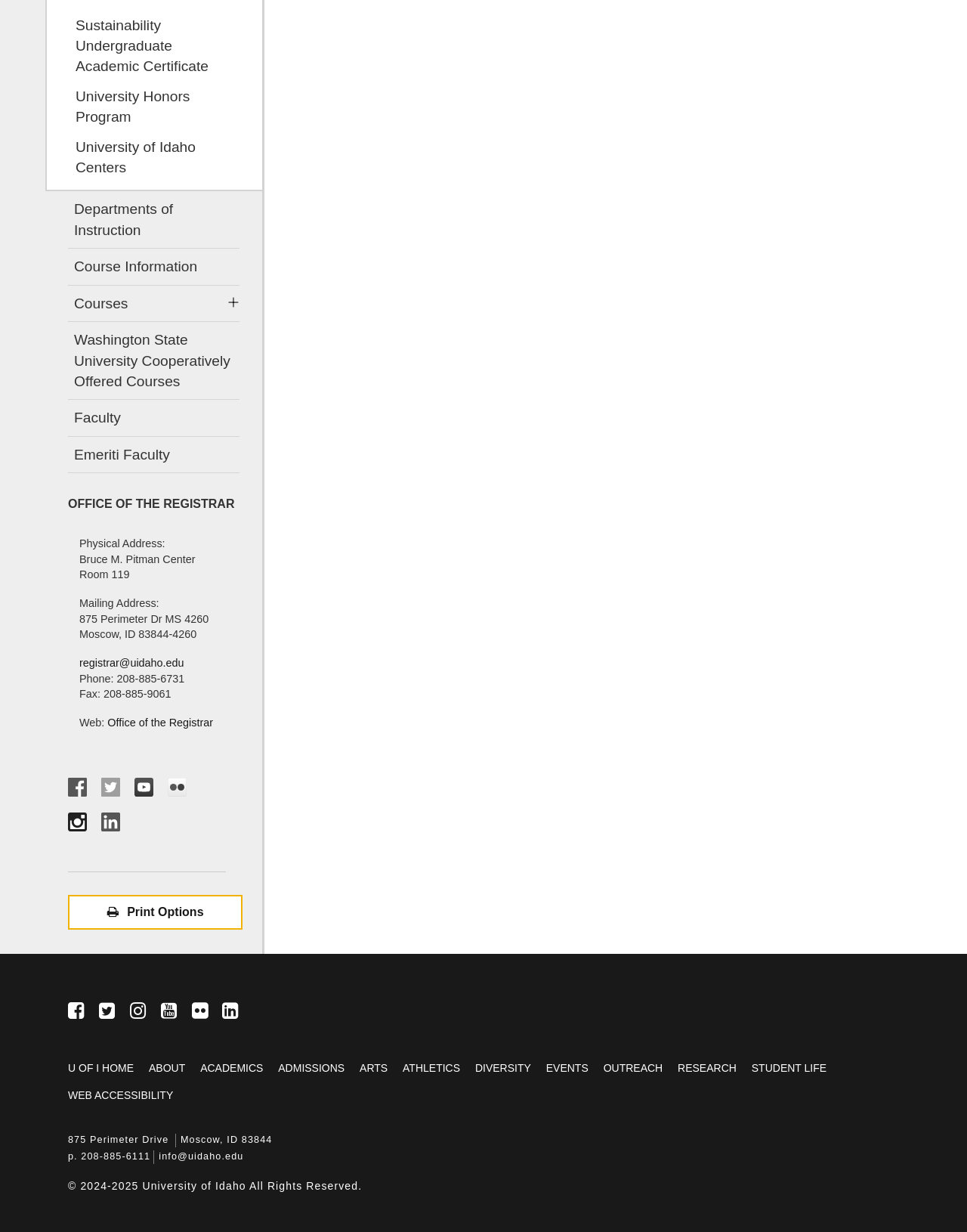Answer the question below in one word or phrase:
What is the name of the office?

Office of the Registrar